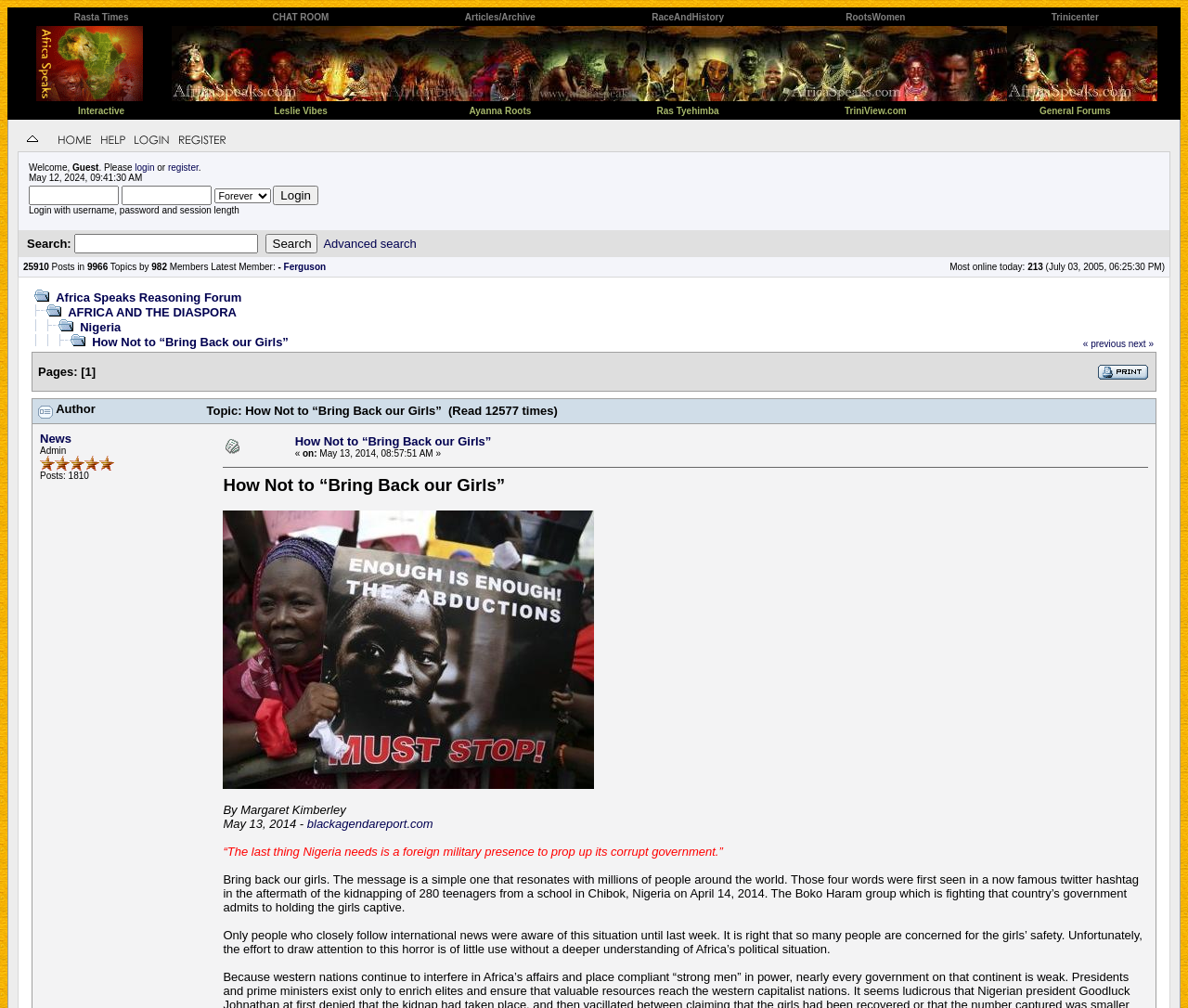Please predict the bounding box coordinates of the element's region where a click is necessary to complete the following instruction: "Click on the 'Login' button". The coordinates should be represented by four float numbers between 0 and 1, i.e., [left, top, right, bottom].

[0.23, 0.184, 0.268, 0.203]